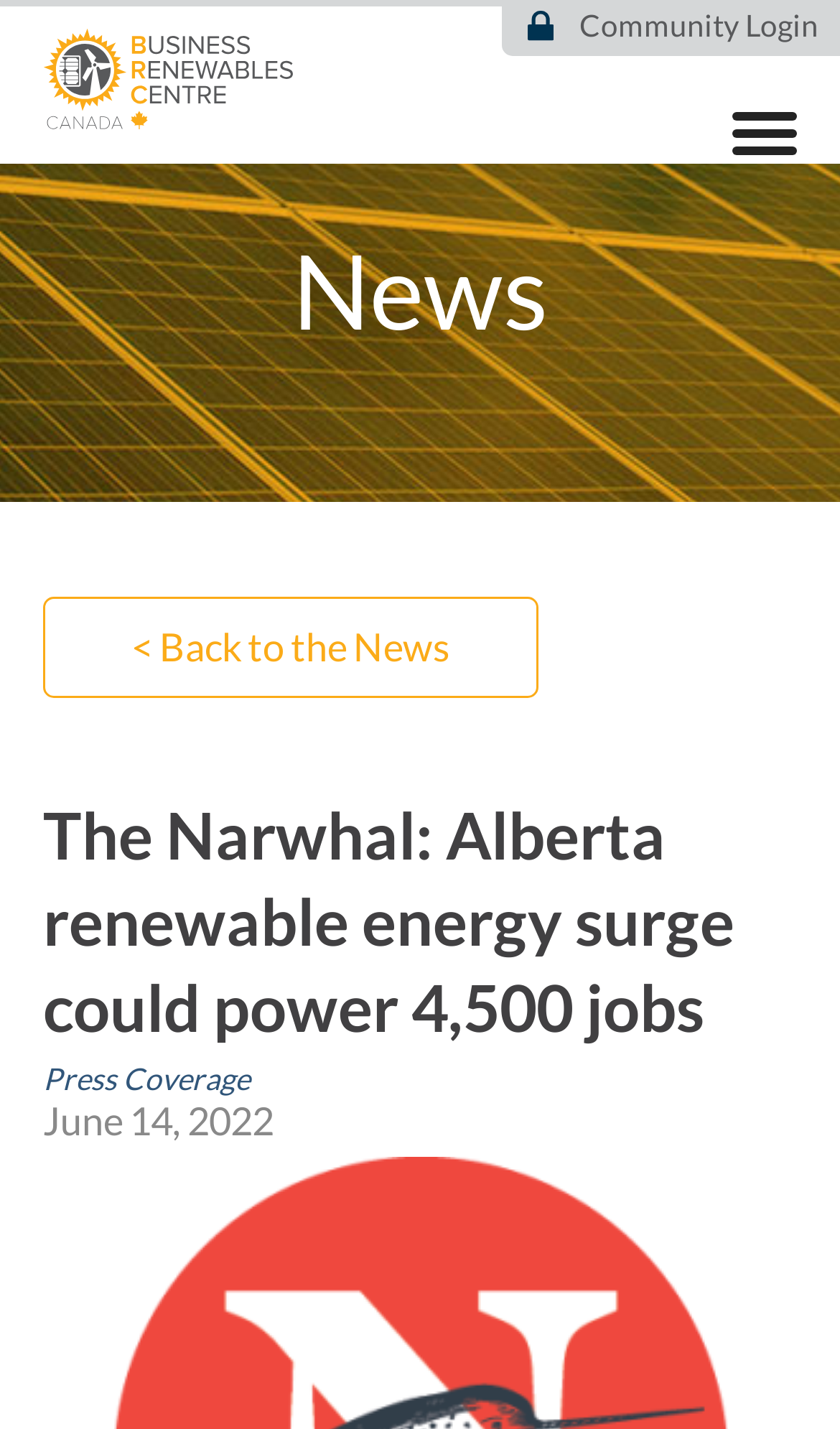Please reply to the following question using a single word or phrase: 
What is the category of the news article?

Press Coverage